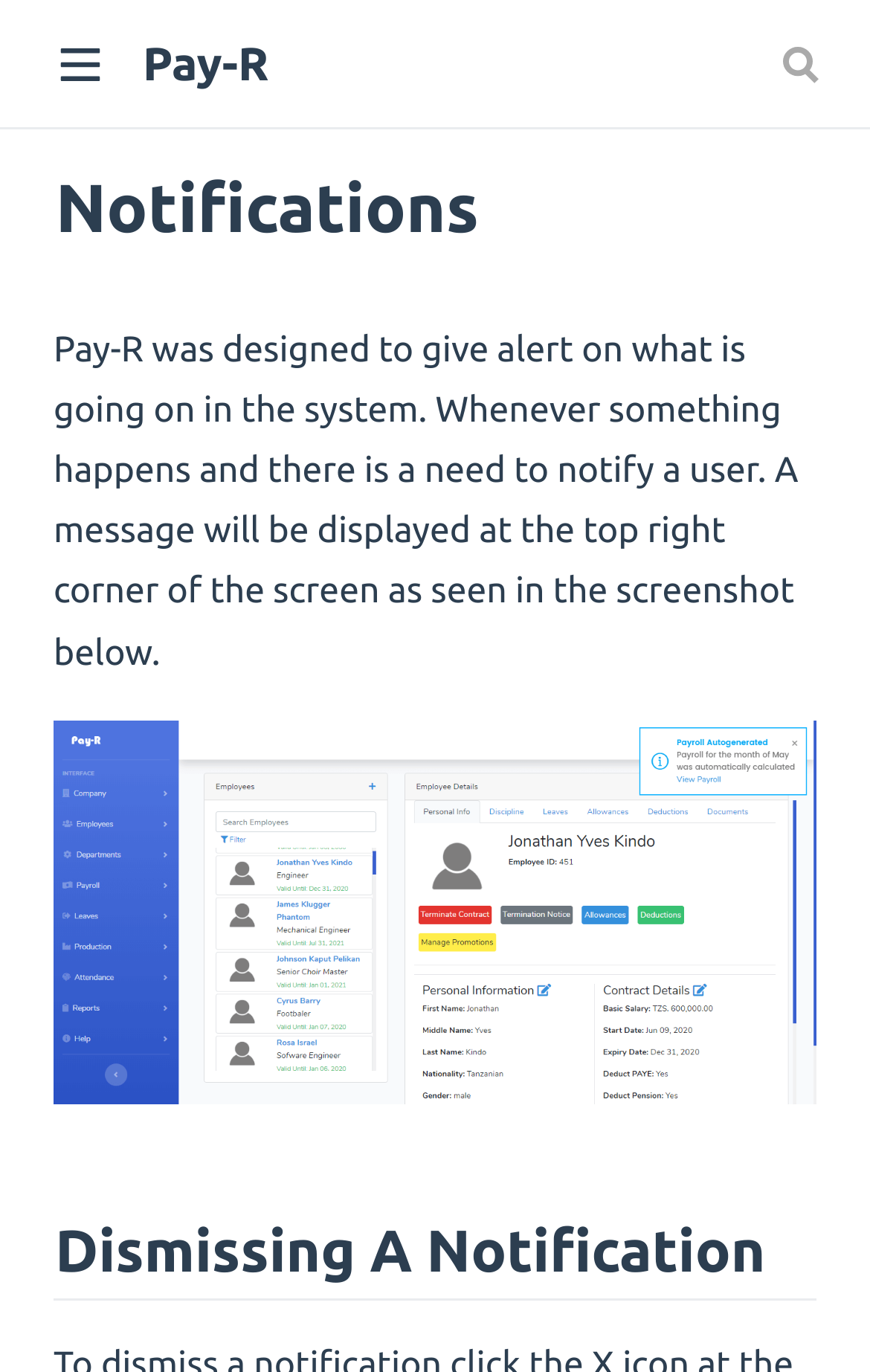Use the information in the screenshot to answer the question comprehensively: What is the function of the search box?

The search box is a textbox element labeled 'Search', which suggests that it allows users to search for something within the system, although the exact scope of the search is not specified.